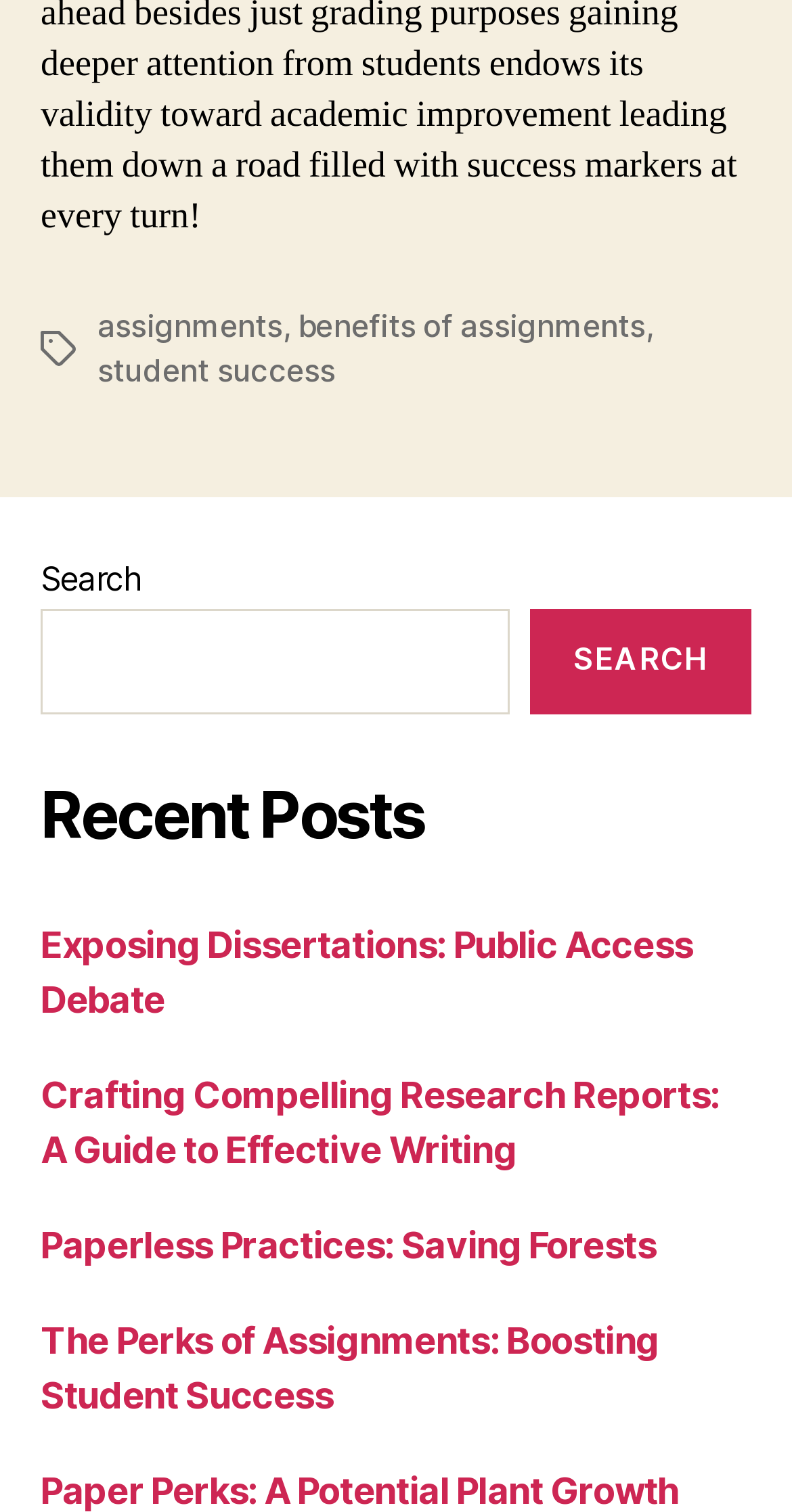Identify the bounding box coordinates of the area that should be clicked in order to complete the given instruction: "view recent posts". The bounding box coordinates should be four float numbers between 0 and 1, i.e., [left, top, right, bottom].

[0.051, 0.512, 0.949, 0.566]